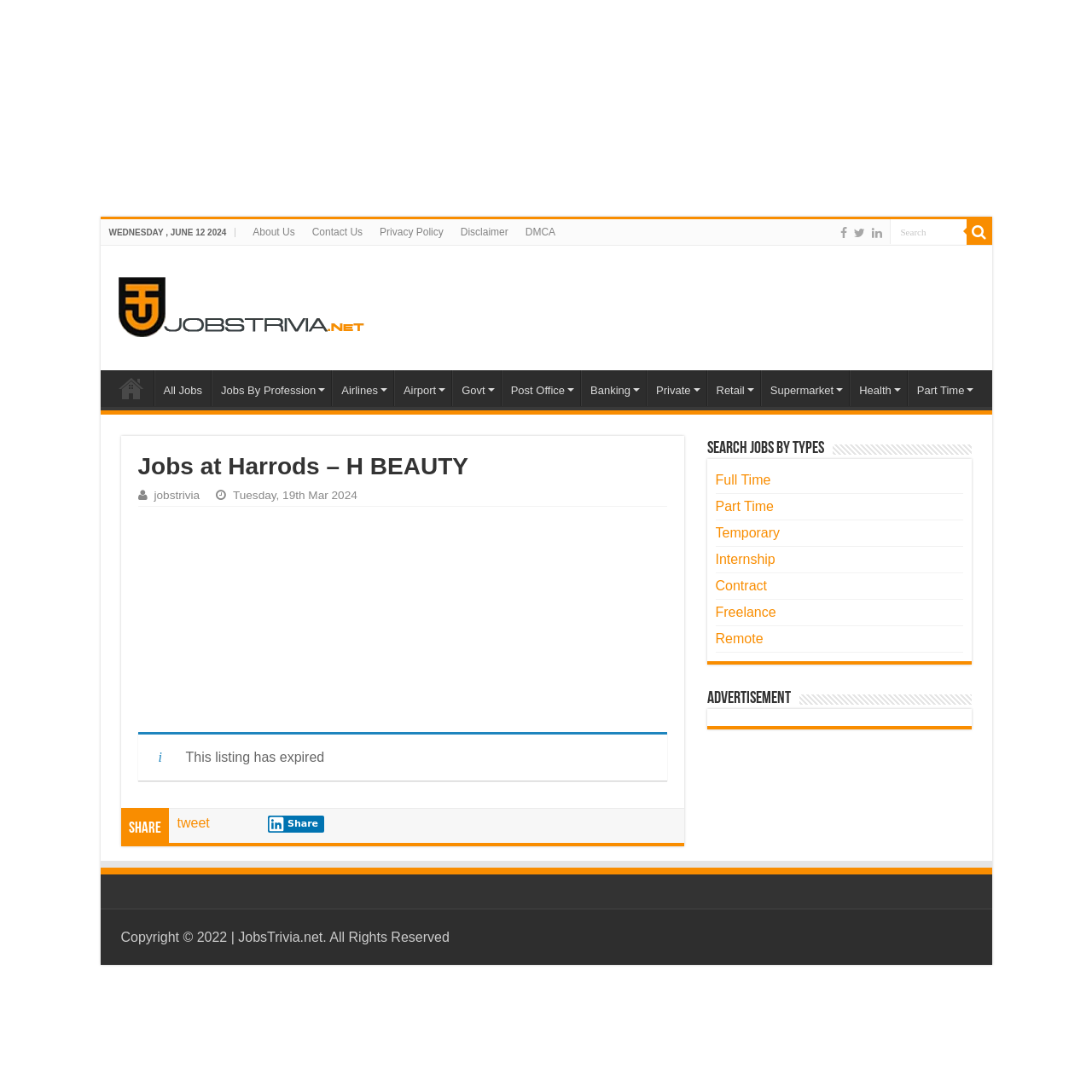Look at the image and answer the question in detail:
What is the date of the job listing?

I found the date of the job listing by looking at the static text element that says 'Tuesday, 19th Mar 2024' which is located below the heading 'Jobs at Harrods – H BEAUTY'.